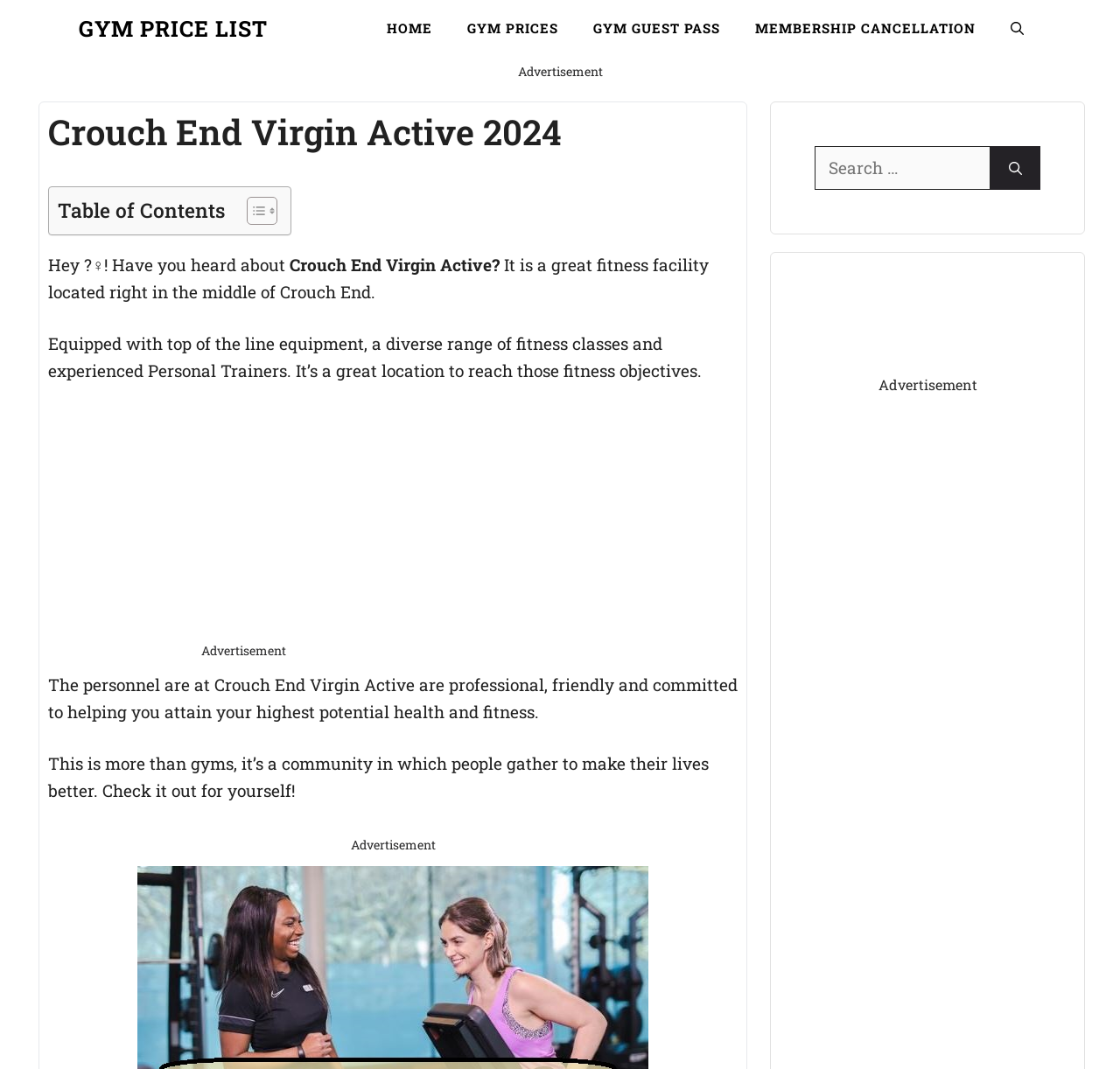Provide your answer in one word or a succinct phrase for the question: 
What is the name of the fitness facility?

Crouch End Virgin Active